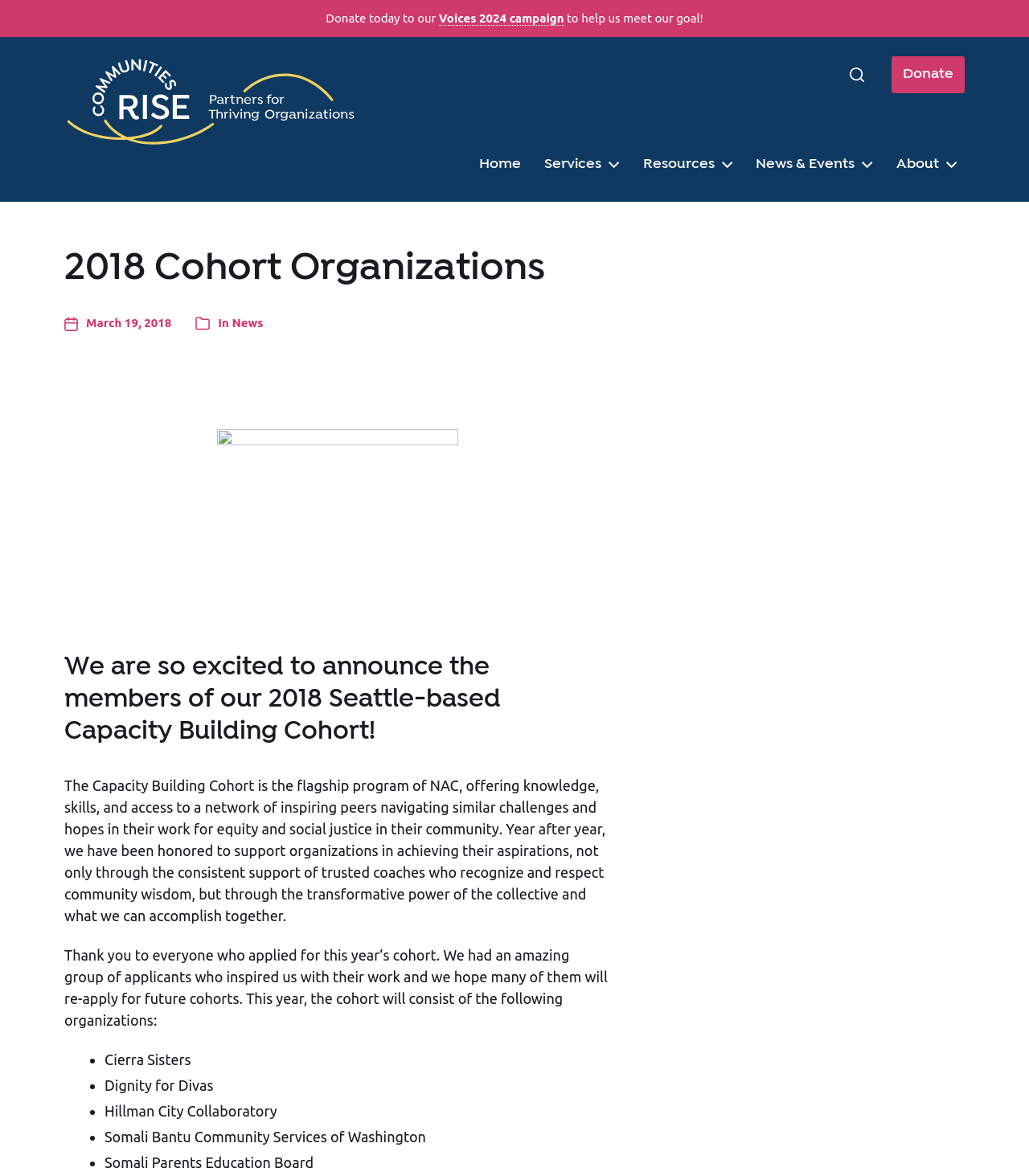How many organizations are in the 2018 Seattle-based Capacity Building Cohort?
Please respond to the question with a detailed and well-explained answer.

From the webpage content, we can see that the cohort will consist of the following organizations: Cierra Sisters, Dignity for Divas, Hillman City Collaboratory, Somali Bantu Community Services of Washington, and Somali Parents Education Board. Therefore, there are 5 organizations in the 2018 Seattle-based Capacity Building Cohort.